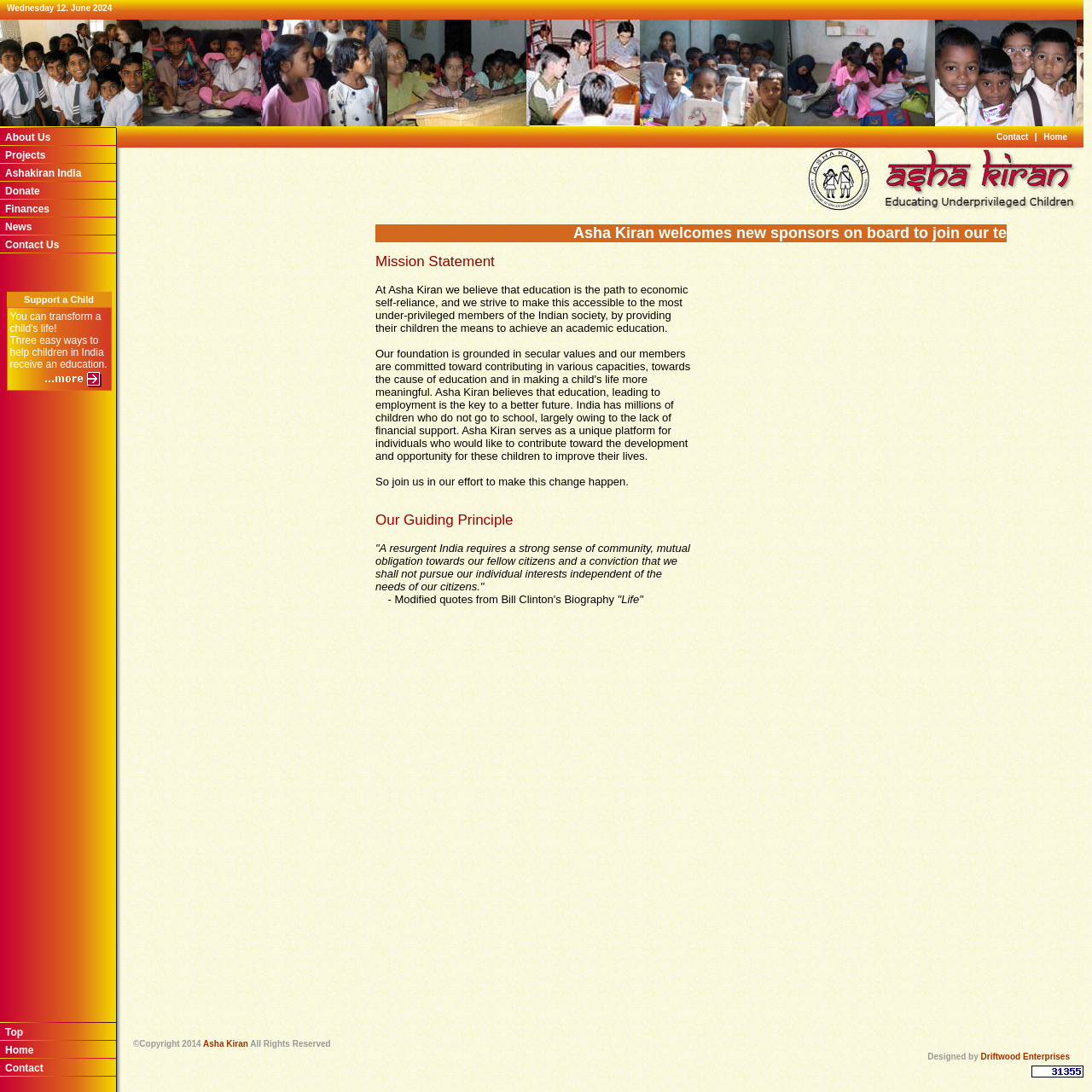Locate the bounding box coordinates of the clickable part needed for the task: "Click on the About Us link".

[0.005, 0.12, 0.046, 0.131]